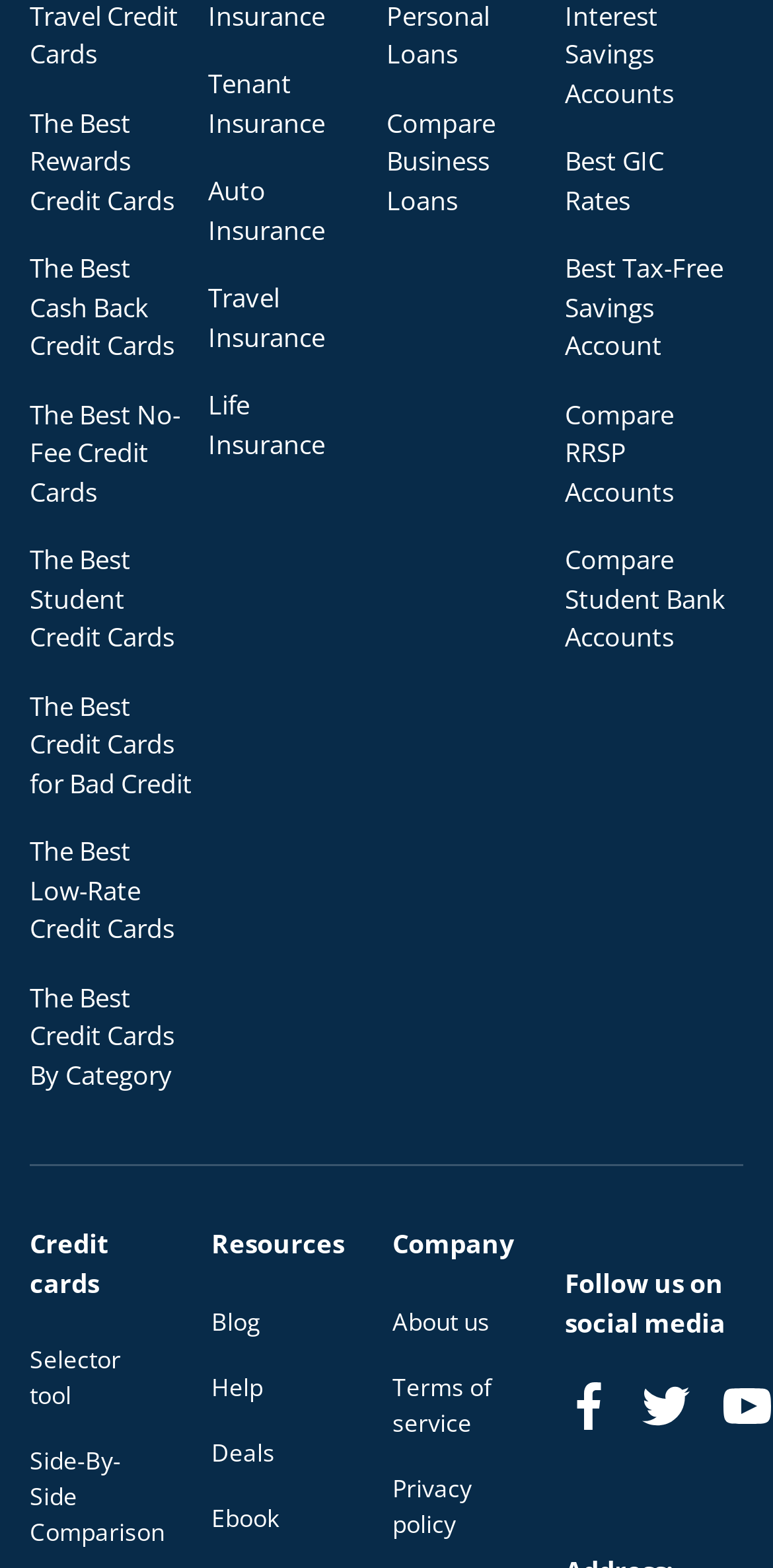Can you identify the bounding box coordinates of the clickable region needed to carry out this instruction: 'Go to Home'? The coordinates should be four float numbers within the range of 0 to 1, stated as [left, top, right, bottom].

None